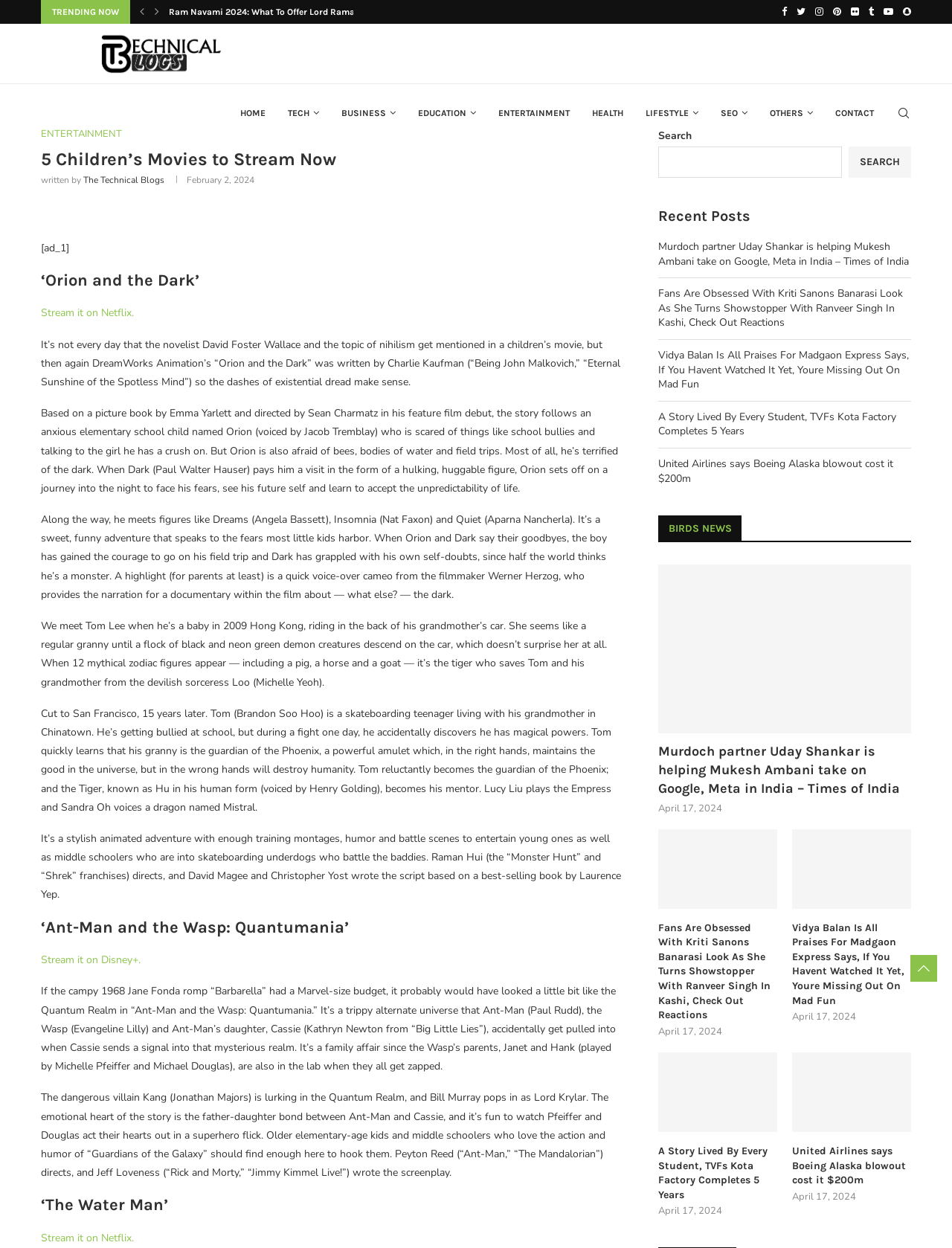Locate the bounding box coordinates for the element described below: "Stream it on Netflix.". The coordinates must be four float values between 0 and 1, formatted as [left, top, right, bottom].

[0.043, 0.245, 0.141, 0.256]